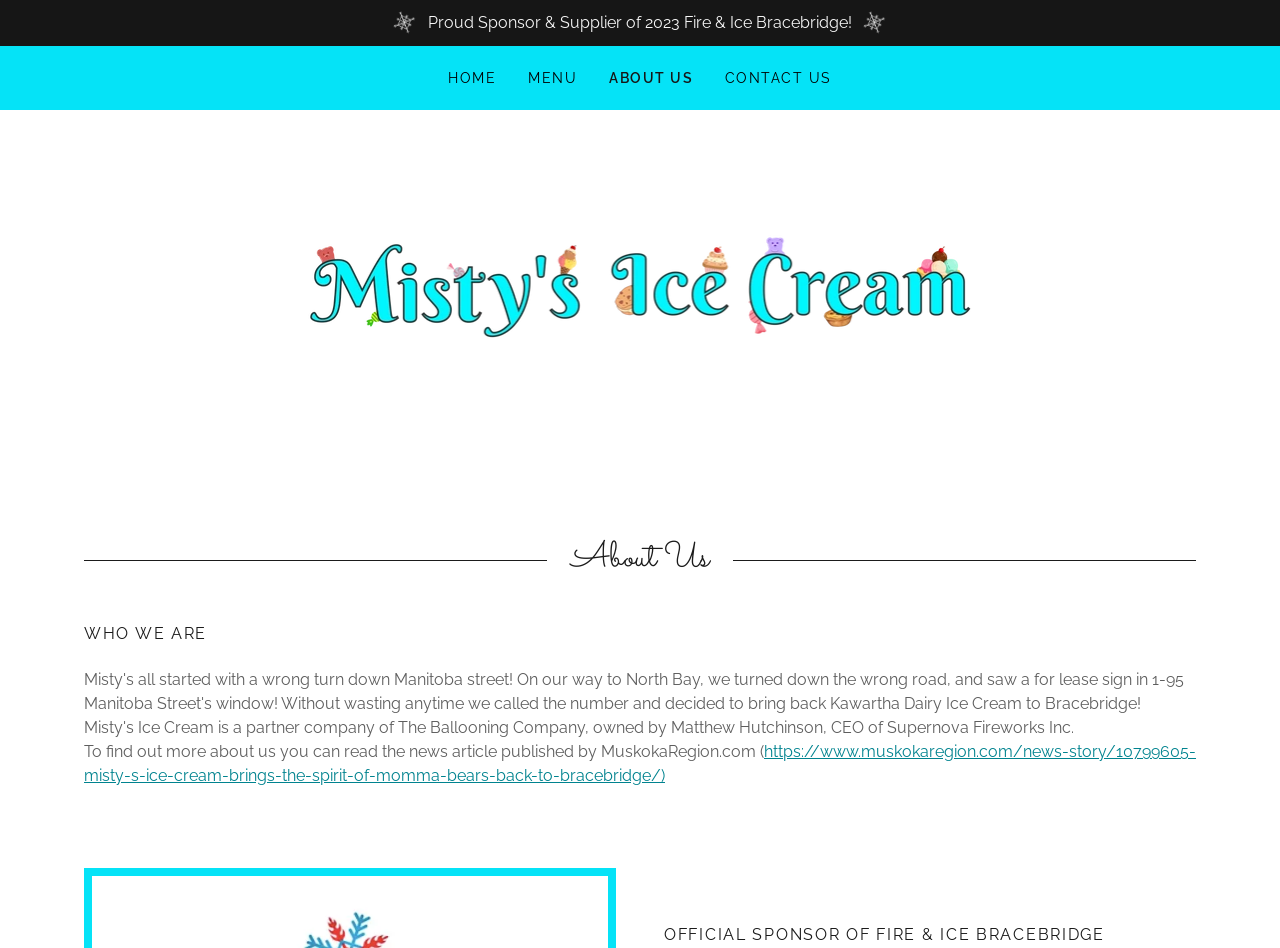What is the theme of the two images at the top of the page?
Please use the image to deliver a detailed and complete answer.

I found this information by looking at the images at the top of the page and noticing that they seem to be related to fire and ice, which is also mentioned in the text 'Proud Sponsor & Supplier of 2023 Fire & Ice Bracebridge!'.